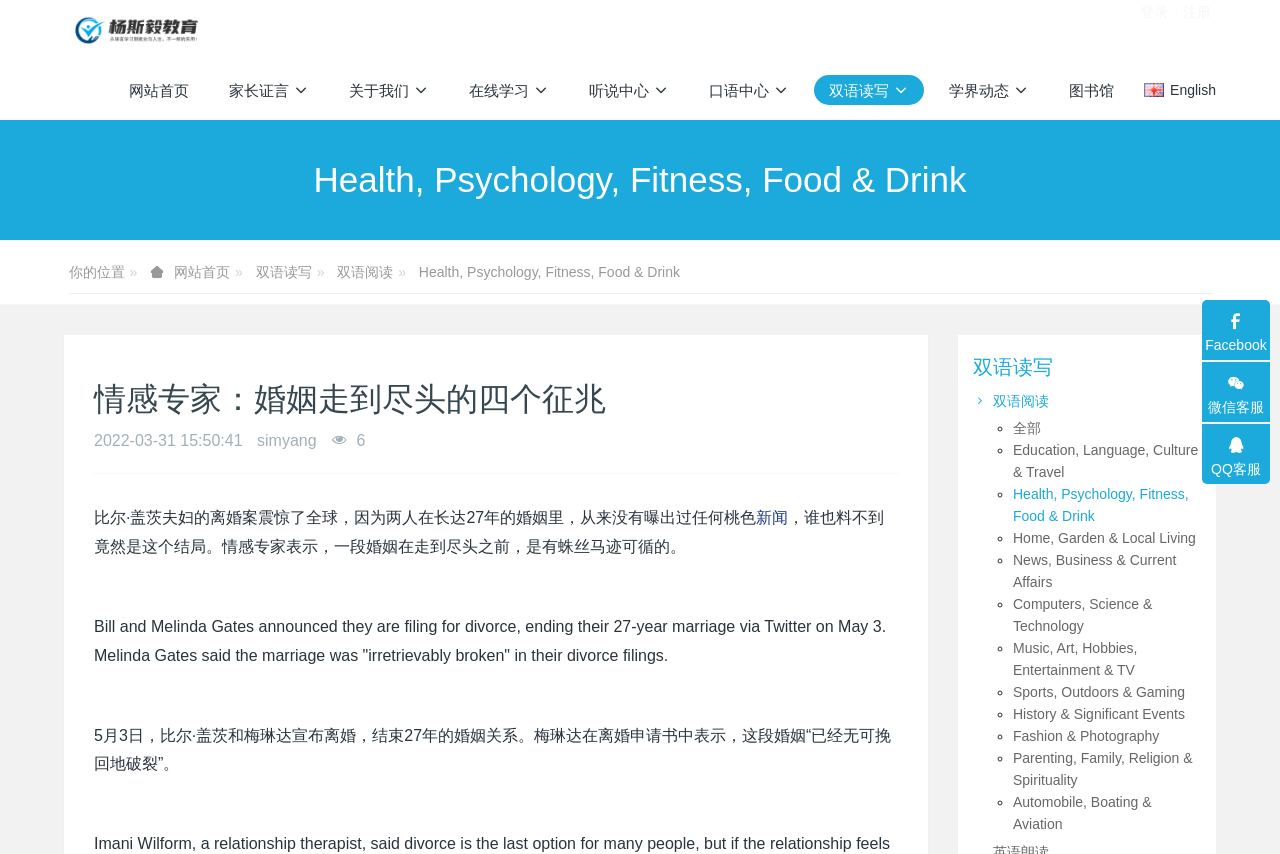Please identify the bounding box coordinates of the element's region that should be clicked to execute the following instruction: "Switch to English". The bounding box coordinates must be four float numbers between 0 and 1, i.e., [left, top, right, bottom].

[0.894, 0.095, 0.95, 0.115]